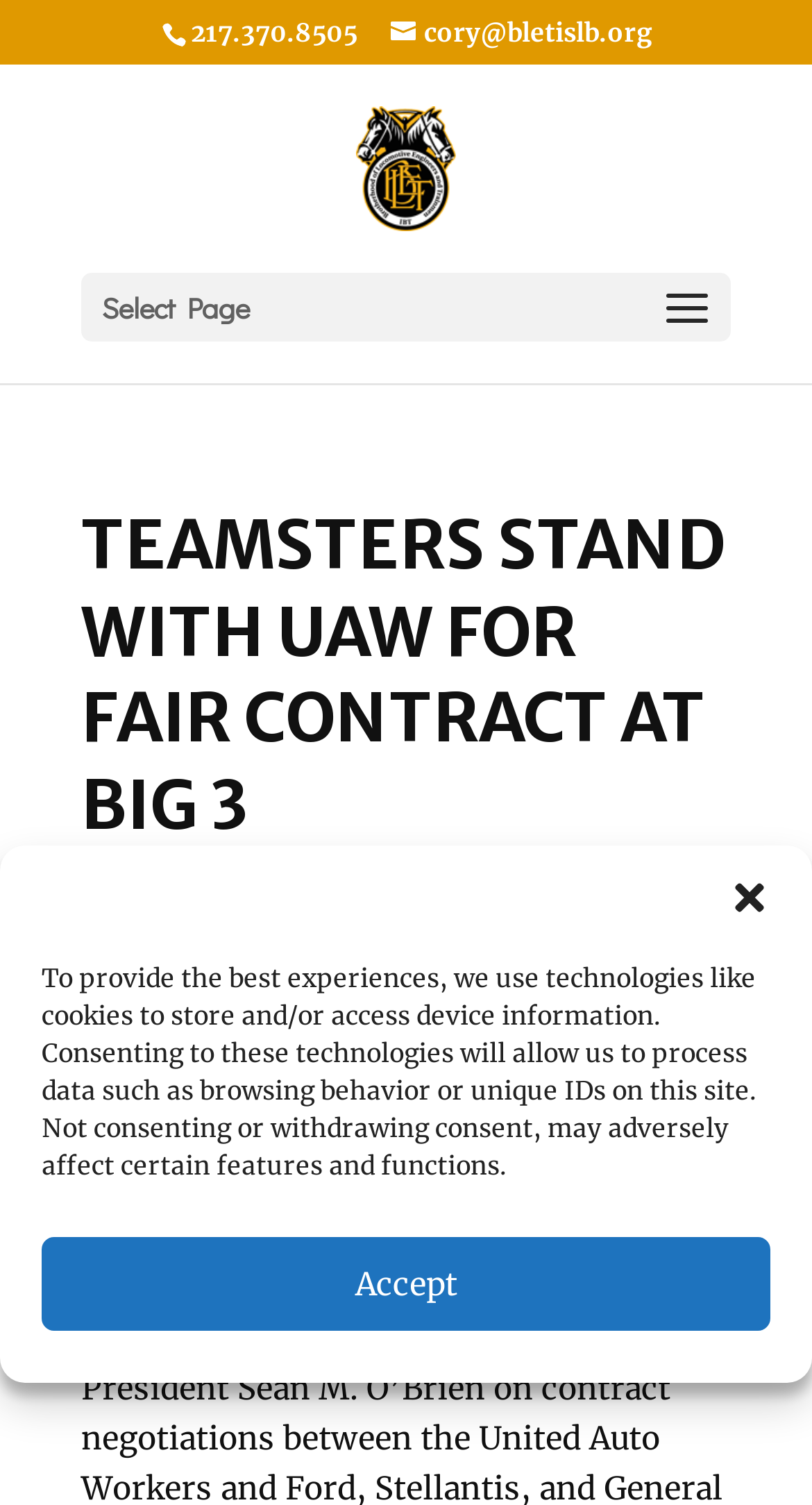What is the email address on the webpage?
Please provide a single word or phrase in response based on the screenshot.

cory@bletislb.org